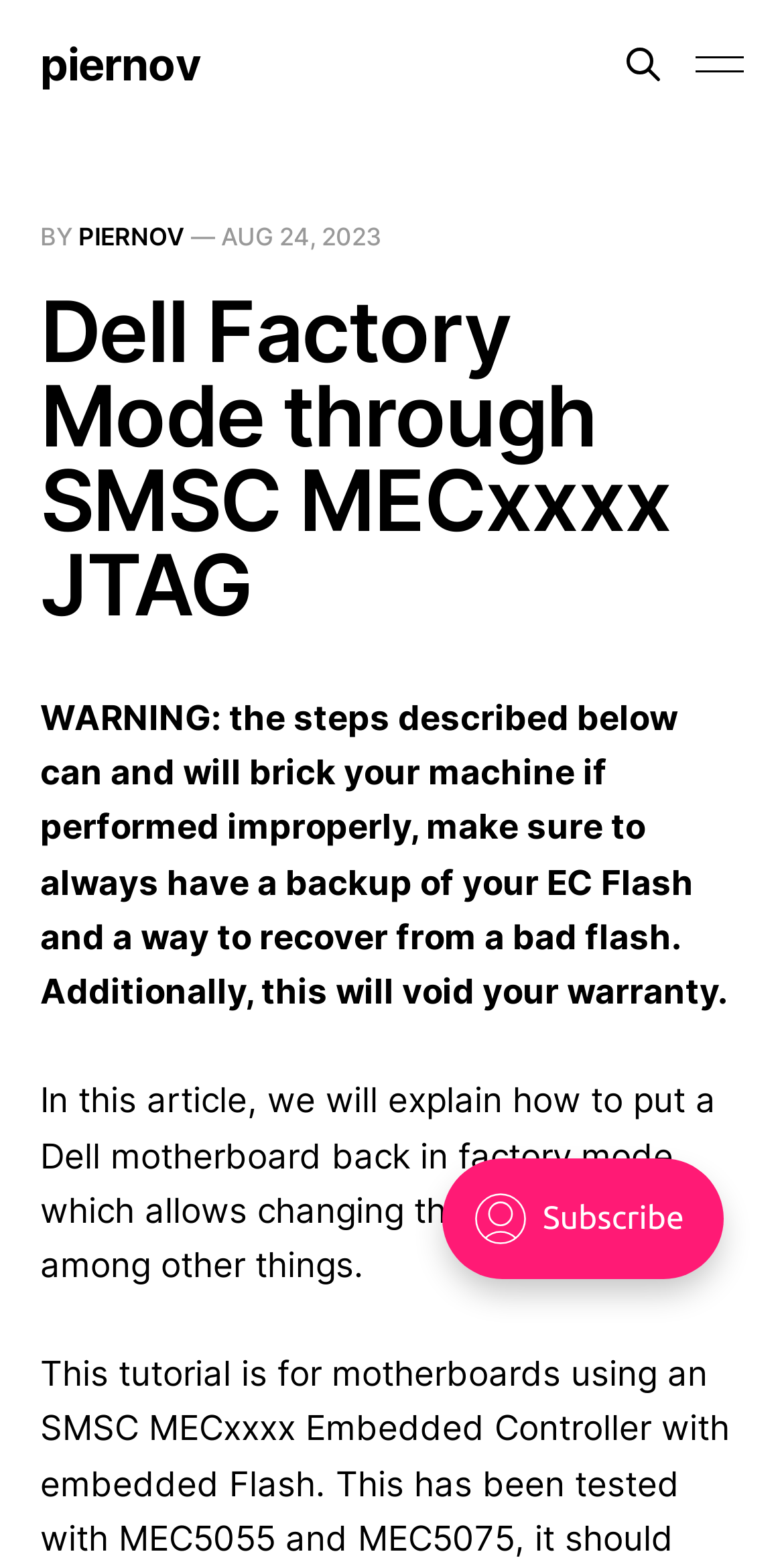What is the warning about?
Answer the question using a single word or phrase, according to the image.

Bricking machine